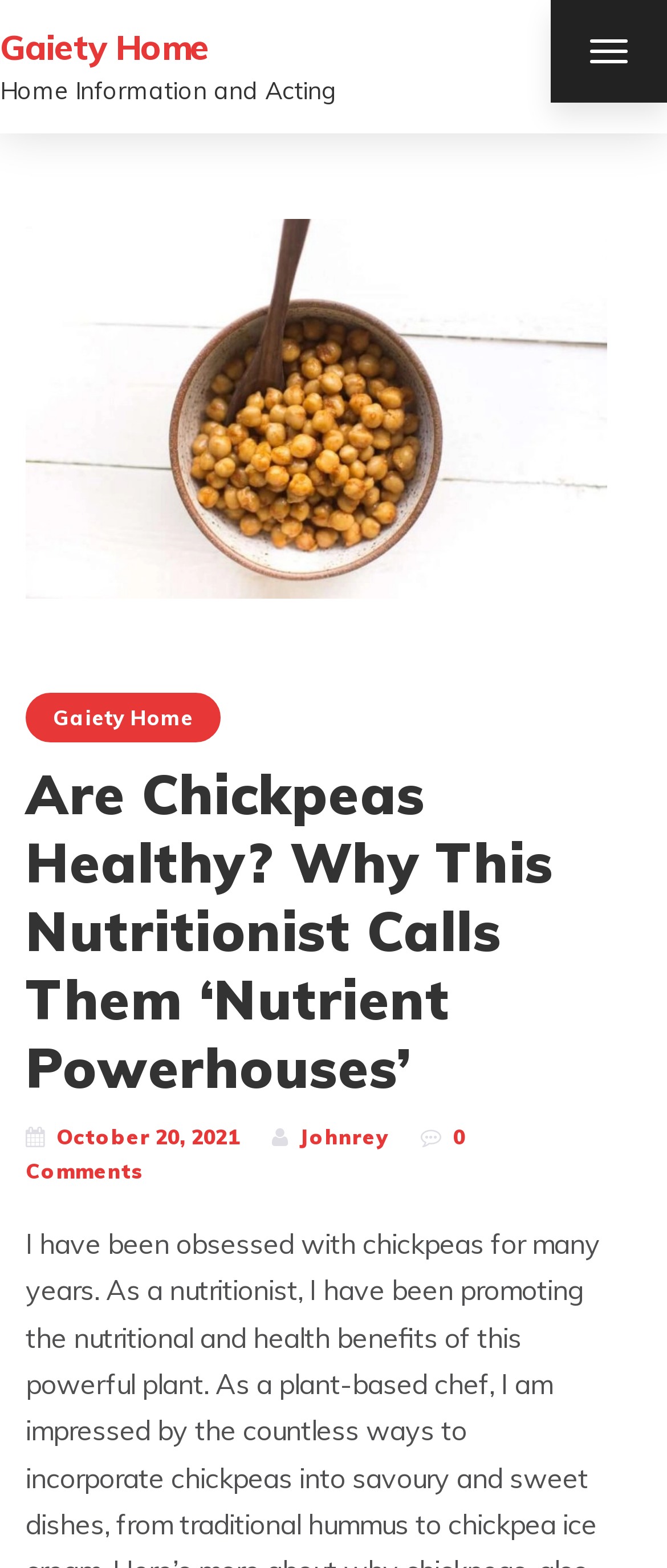When was the article published?
Based on the image, give a one-word or short phrase answer.

October 20, 2021